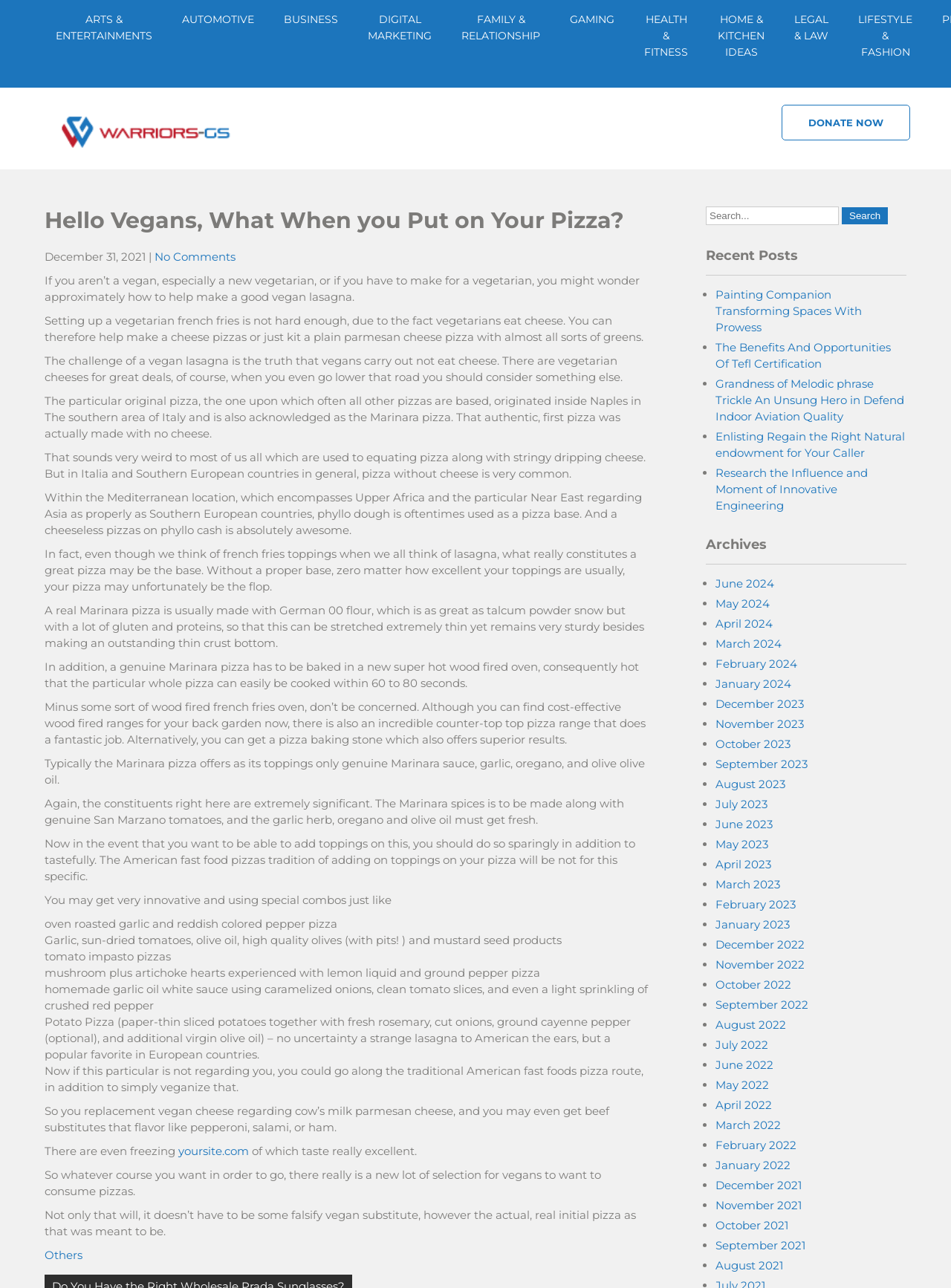Identify the coordinates of the bounding box for the element that must be clicked to accomplish the instruction: "View the 'Archives'".

[0.742, 0.416, 0.953, 0.438]